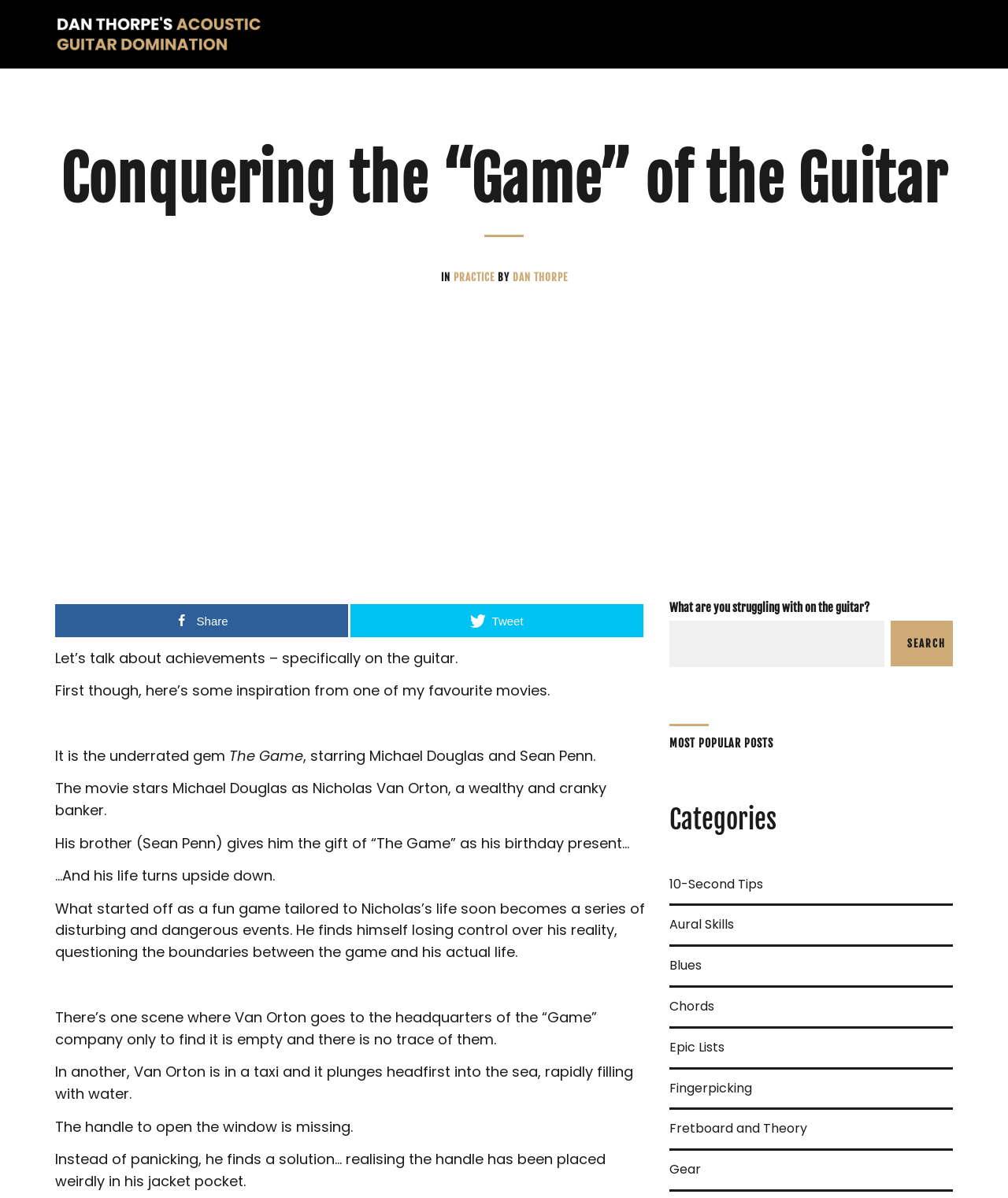Describe all the visual and textual components of the webpage comprehensively.

This webpage is about guitar playing and learning, specifically targeting individuals over 40 years old. At the top, there is a logo "MusicFlex" with a link, followed by a heading "Conquering the “Game” of the Guitar" that spans almost the entire width of the page. Below the heading, there are three links: "IN", "PRACTICE", and "BY DAN THORPE". 

On the left side, there is a large image related to "conquering the game of guitar". Below the image, there are several paragraphs of text discussing the concept of "The Game" from a movie starring Michael Douglas and Sean Penn, where the main character's life turns upside down after receiving a mysterious game as a birthday present. The text describes several intense scenes from the movie.

On the right side, there are three sections. The top section has social media links to share and tweet. The middle section has a search box with a prompt "What are you struggling with on the guitar?" and a search button. The bottom section has three columns of links, with headings "MOST POPULAR POSTS", "Categories", and a list of categories including "10-Second Tips", "Aural Skills", "Blues", "Chords", "Epic Lists", "Fingerpicking", "Fretboard and Theory", and "Gear".